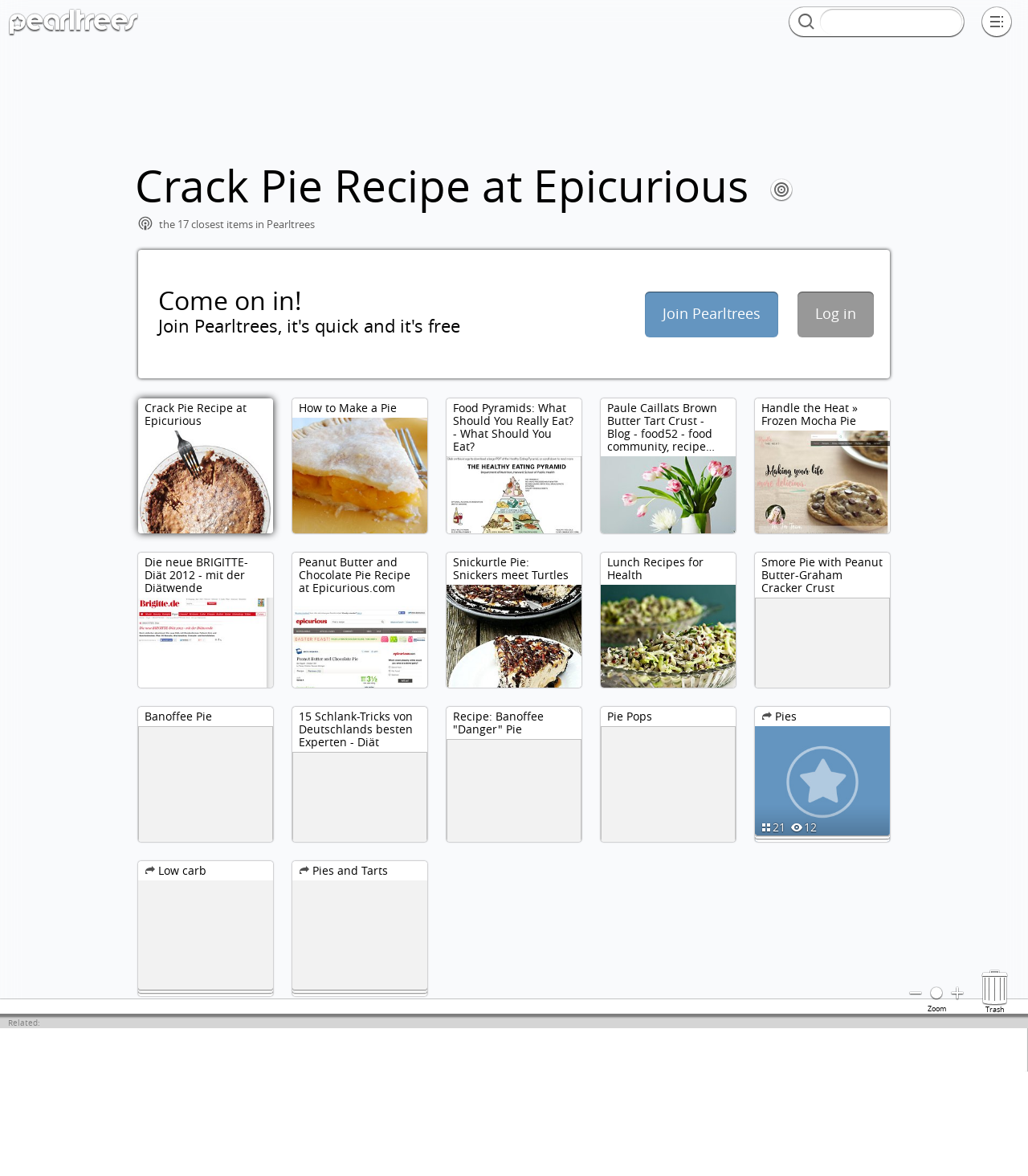How many related recipes are listed on this webpage?
Based on the image, give a one-word or short phrase answer.

10